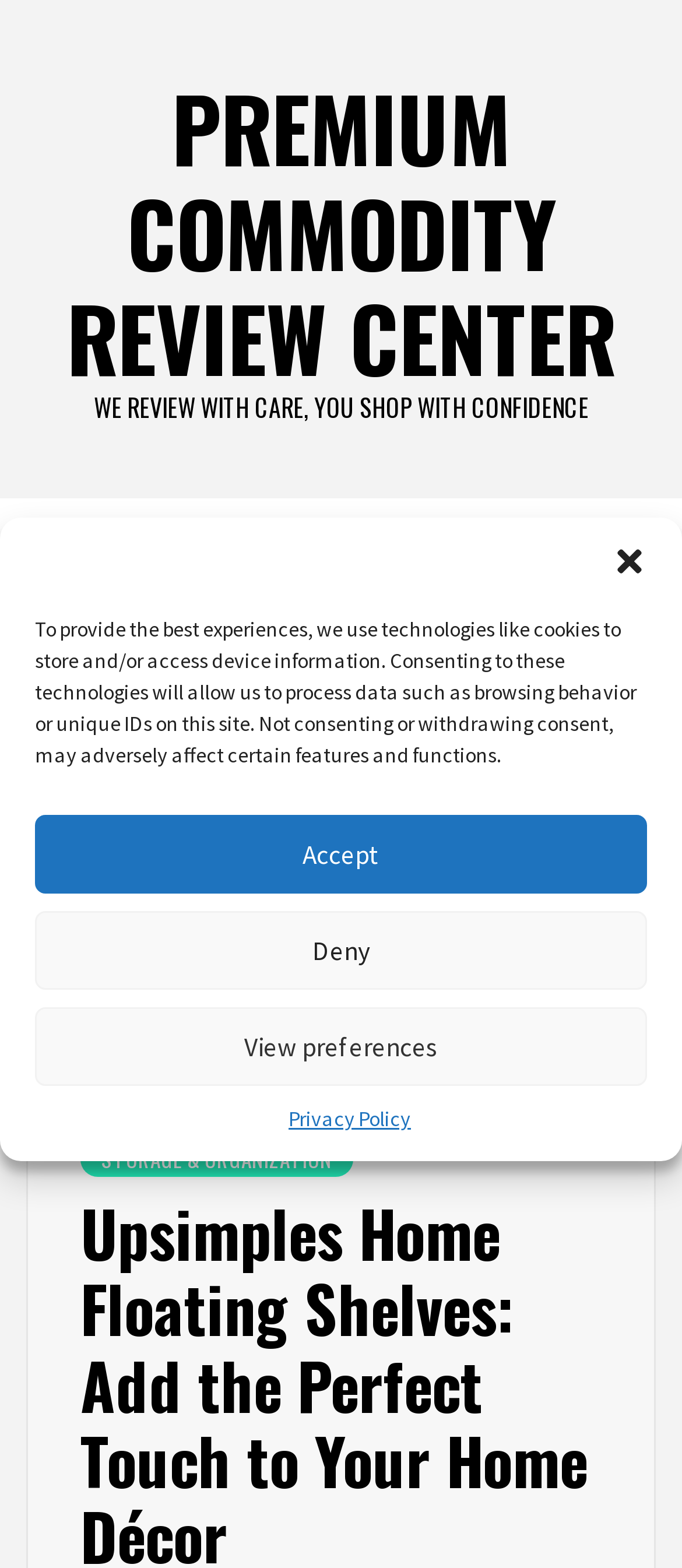What is the topic of the webpage?
Please provide a comprehensive answer to the question based on the webpage screenshot.

I determined the topic by analyzing the breadcrumbs navigation and finding the link with the text 'UPSIMPles HOME FLOATING SHELVES: ADD THE PERFECT TOUCH TO YOUR HOME DÉCOR'.